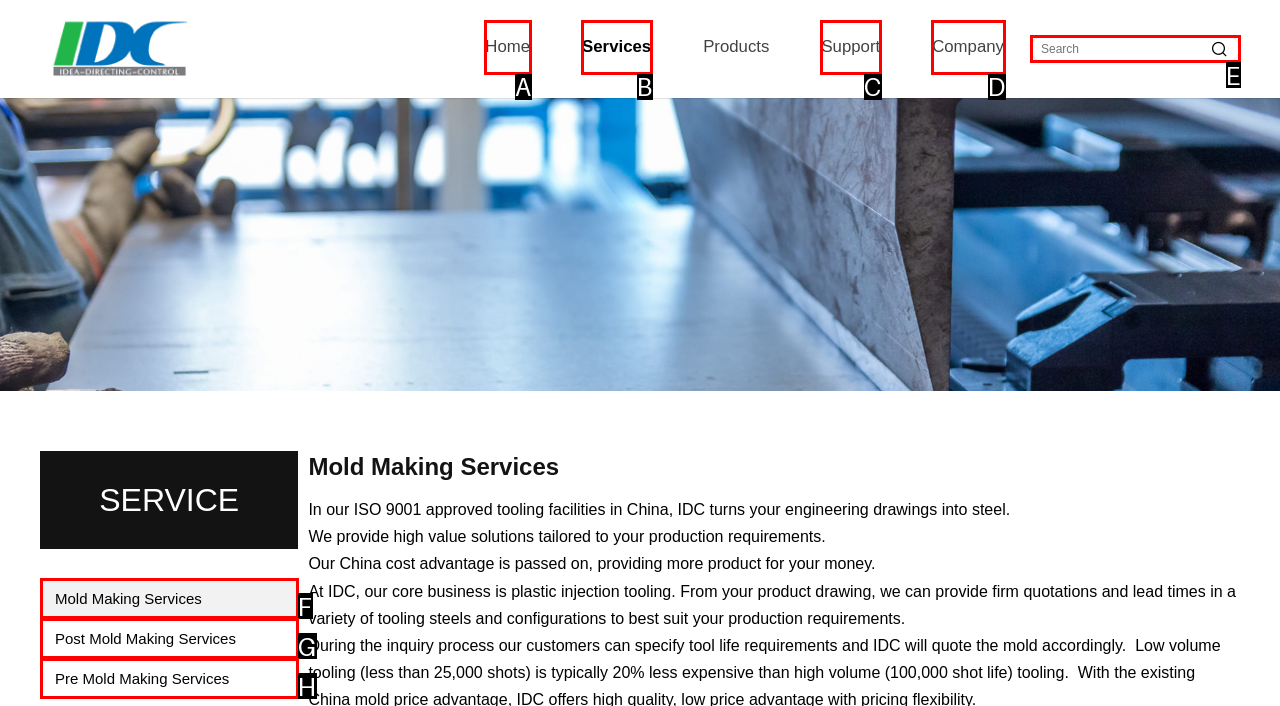Decide which letter you need to select to fulfill the task: search for something
Answer with the letter that matches the correct option directly.

E